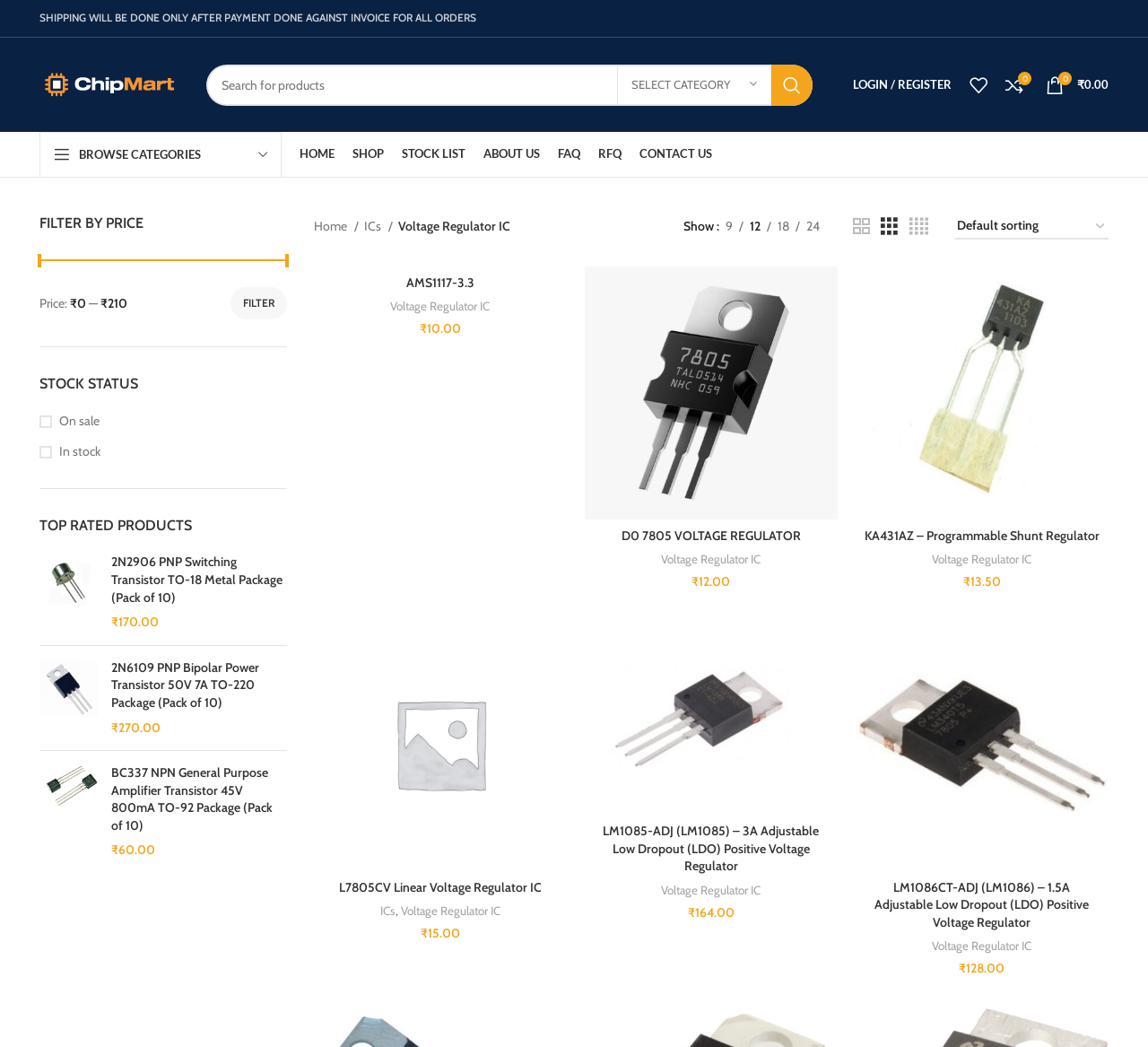Can users compare products?
Refer to the image and give a detailed answer to the query.

Users can compare products by clicking on the 'Compare' button next to each product. The 'Compare' button is indicated by the '' icon, and it allows users to compare the features and prices of different products.